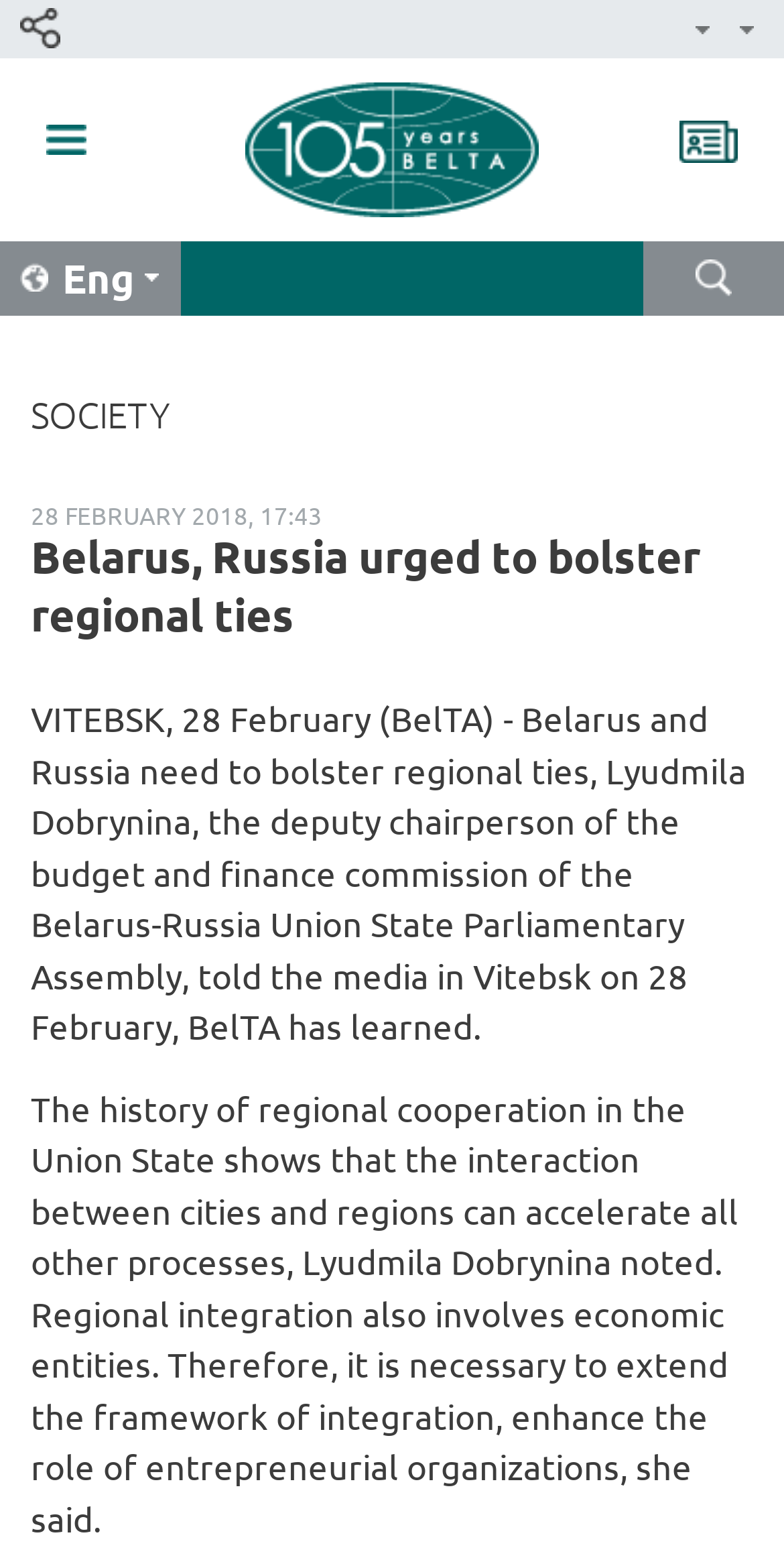Locate the UI element described by Carlos Garcia in the provided webpage screenshot. Return the bounding box coordinates in the format (top-left x, top-left y, bottom-right x, bottom-right y), ensuring all values are between 0 and 1.

None